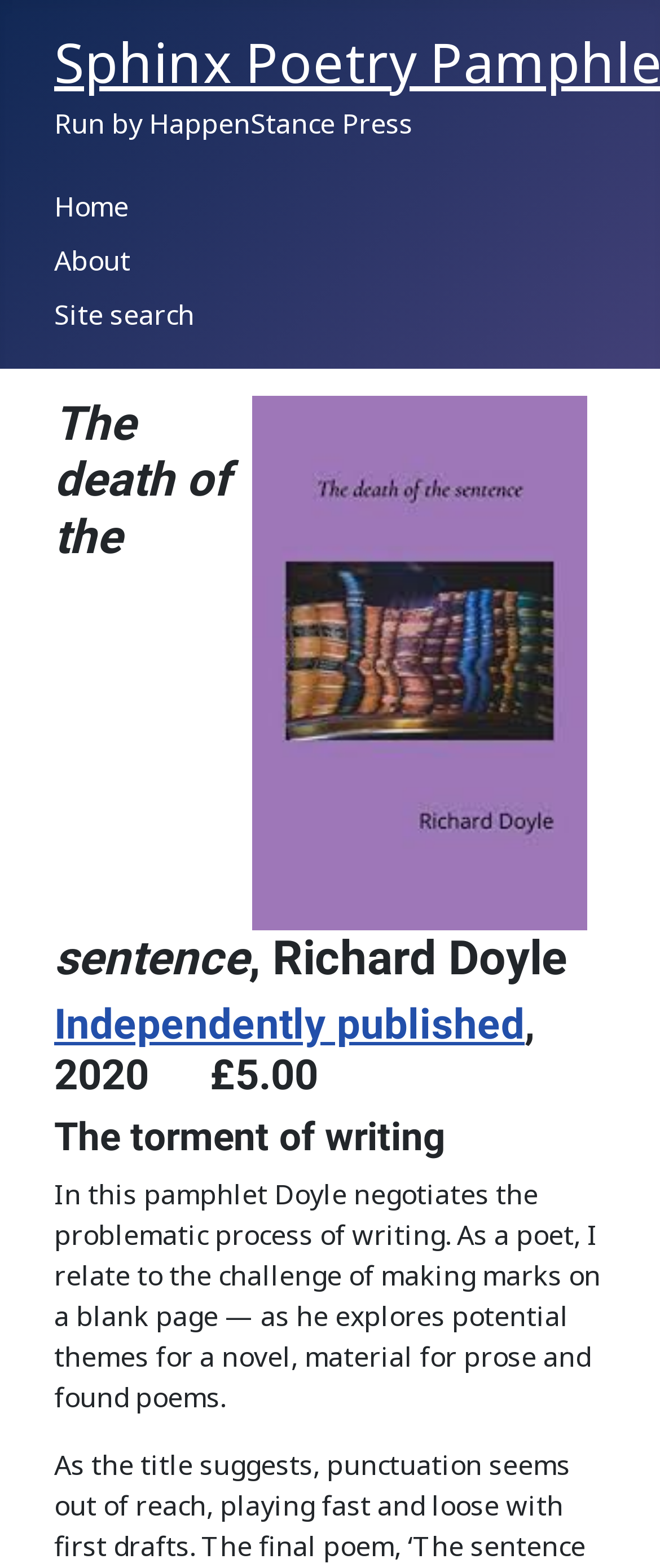Please determine and provide the text content of the webpage's heading.

The death of the sentence, Richard Doyle